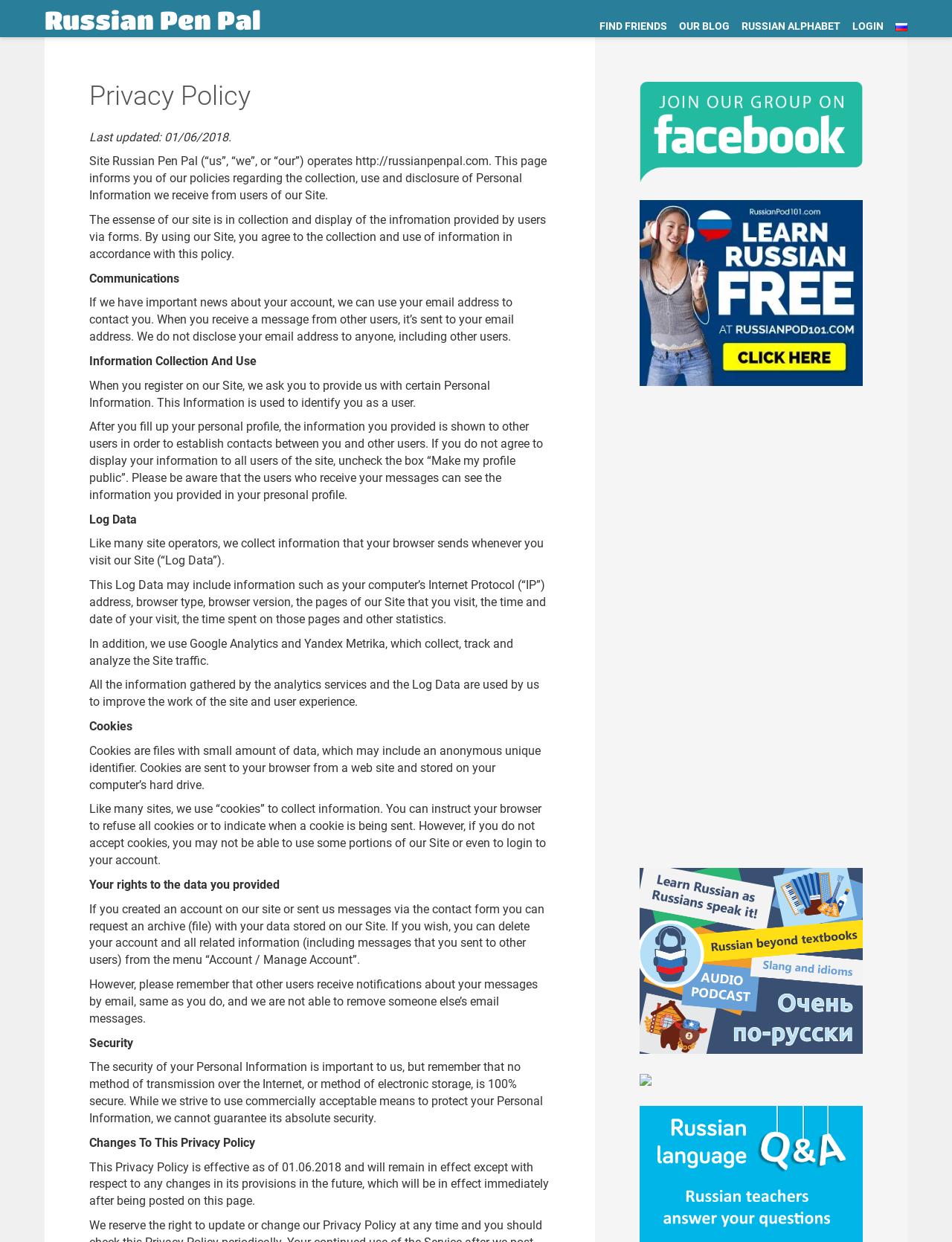Please locate the bounding box coordinates of the region I need to click to follow this instruction: "Click on the 'Russian Pen Pal' link".

[0.047, 0.0, 0.343, 0.03]